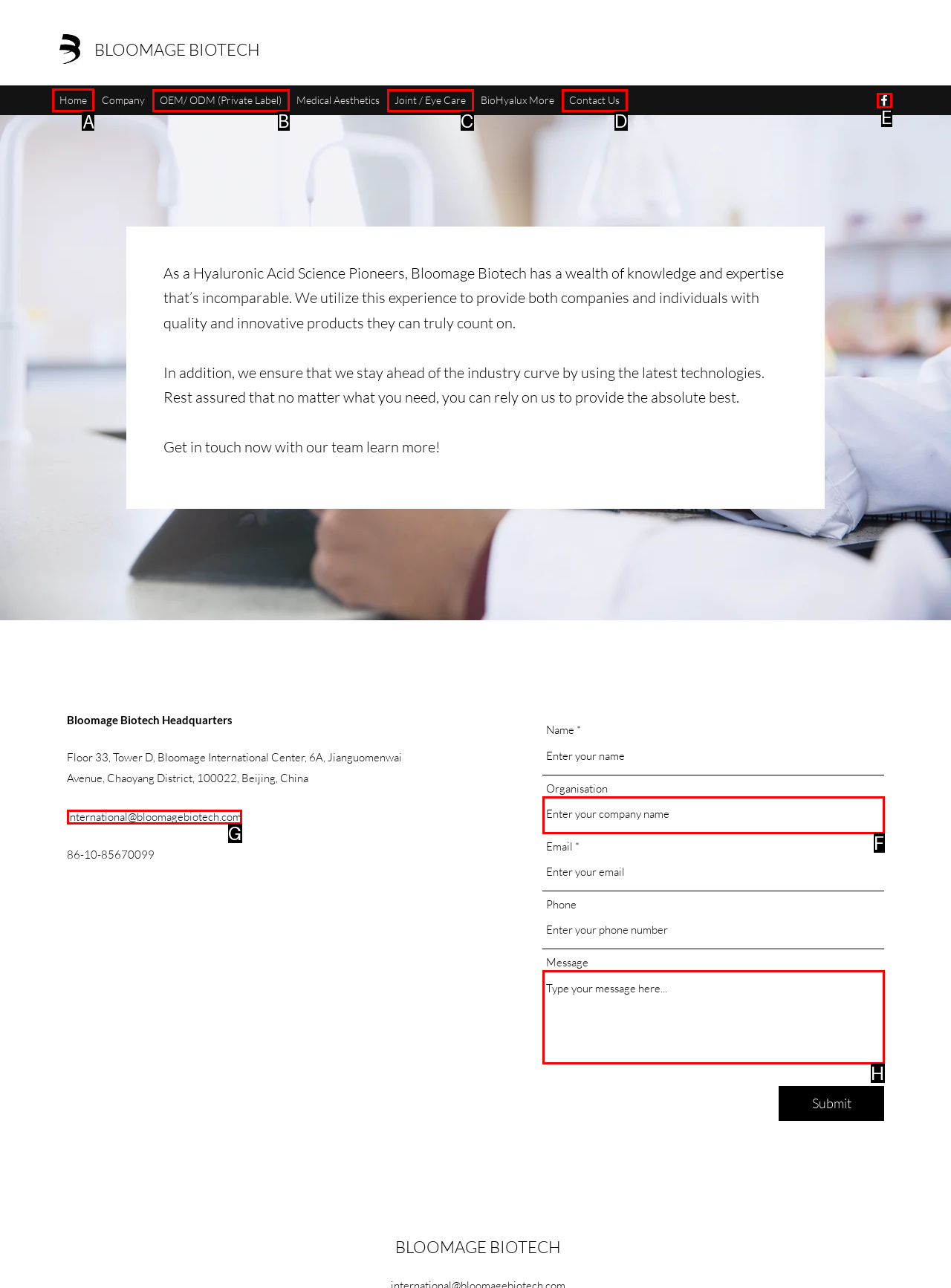Select the HTML element that should be clicked to accomplish the task: Navigate to the Home page Reply with the corresponding letter of the option.

A